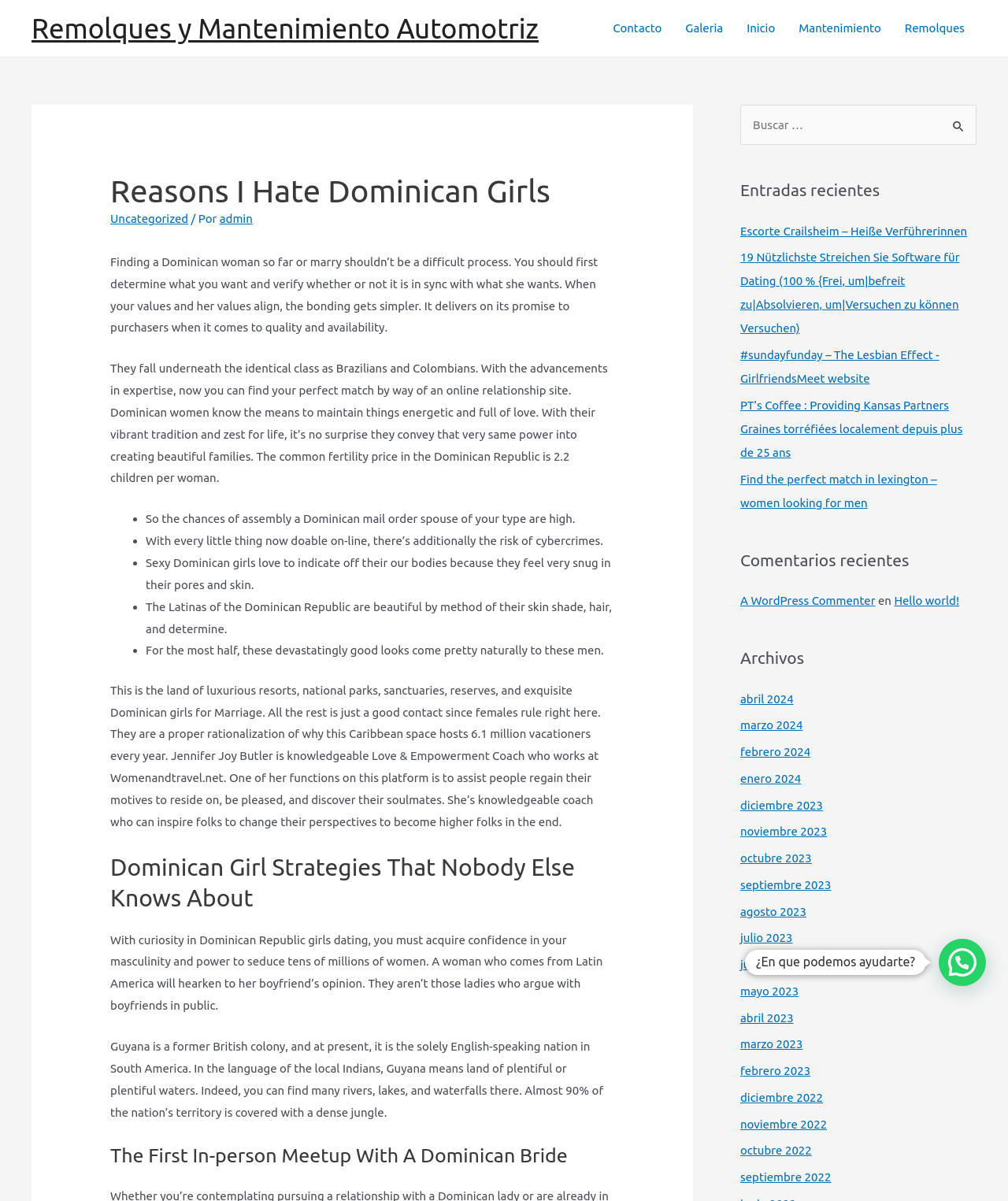Could you indicate the bounding box coordinates of the region to click in order to complete this instruction: "View archives".

[0.734, 0.538, 0.969, 0.558]